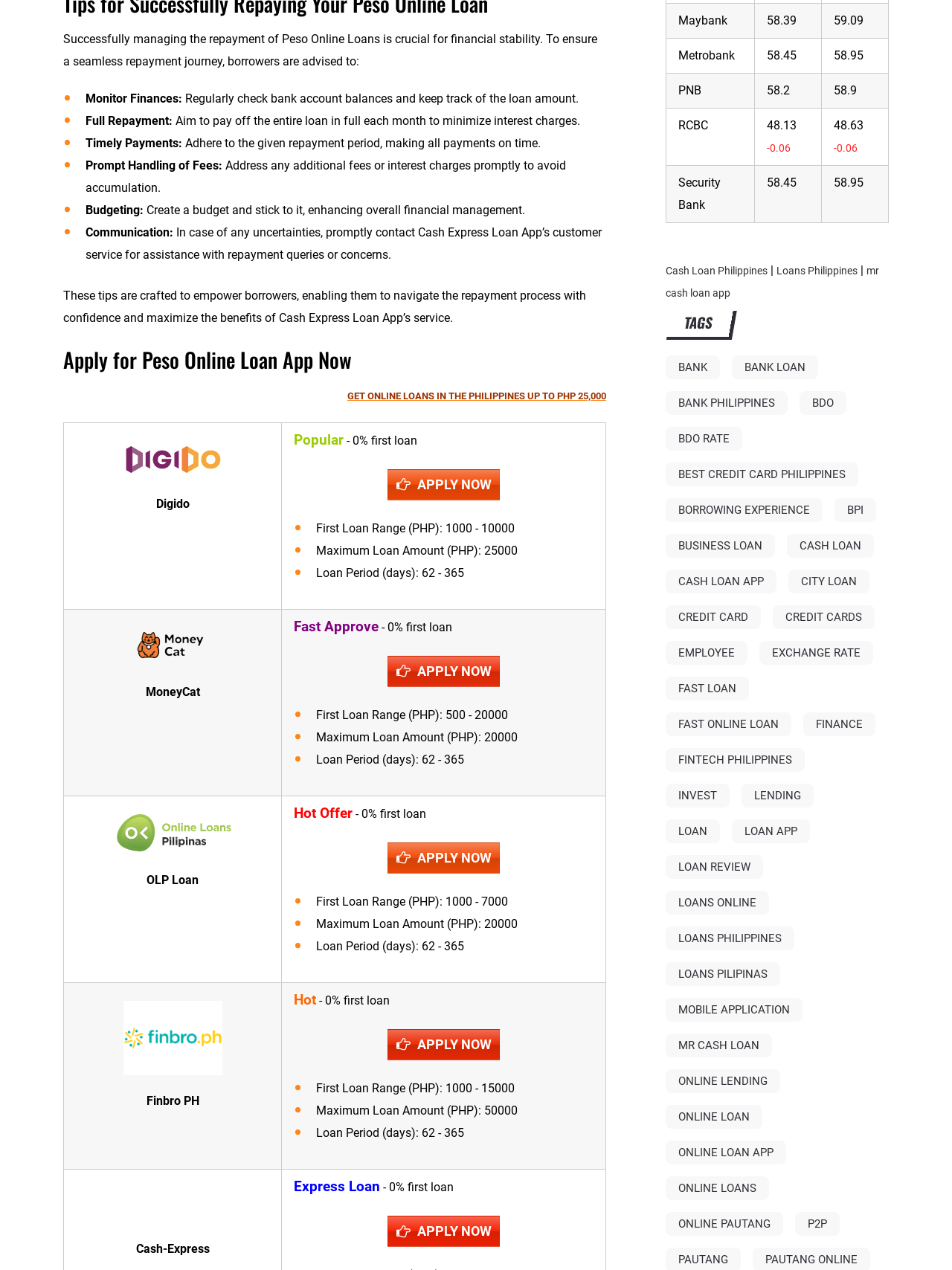Please locate the bounding box coordinates of the element's region that needs to be clicked to follow the instruction: "Check Cash Loan Philippines". The bounding box coordinates should be provided as four float numbers between 0 and 1, i.e., [left, top, right, bottom].

[0.699, 0.208, 0.806, 0.218]